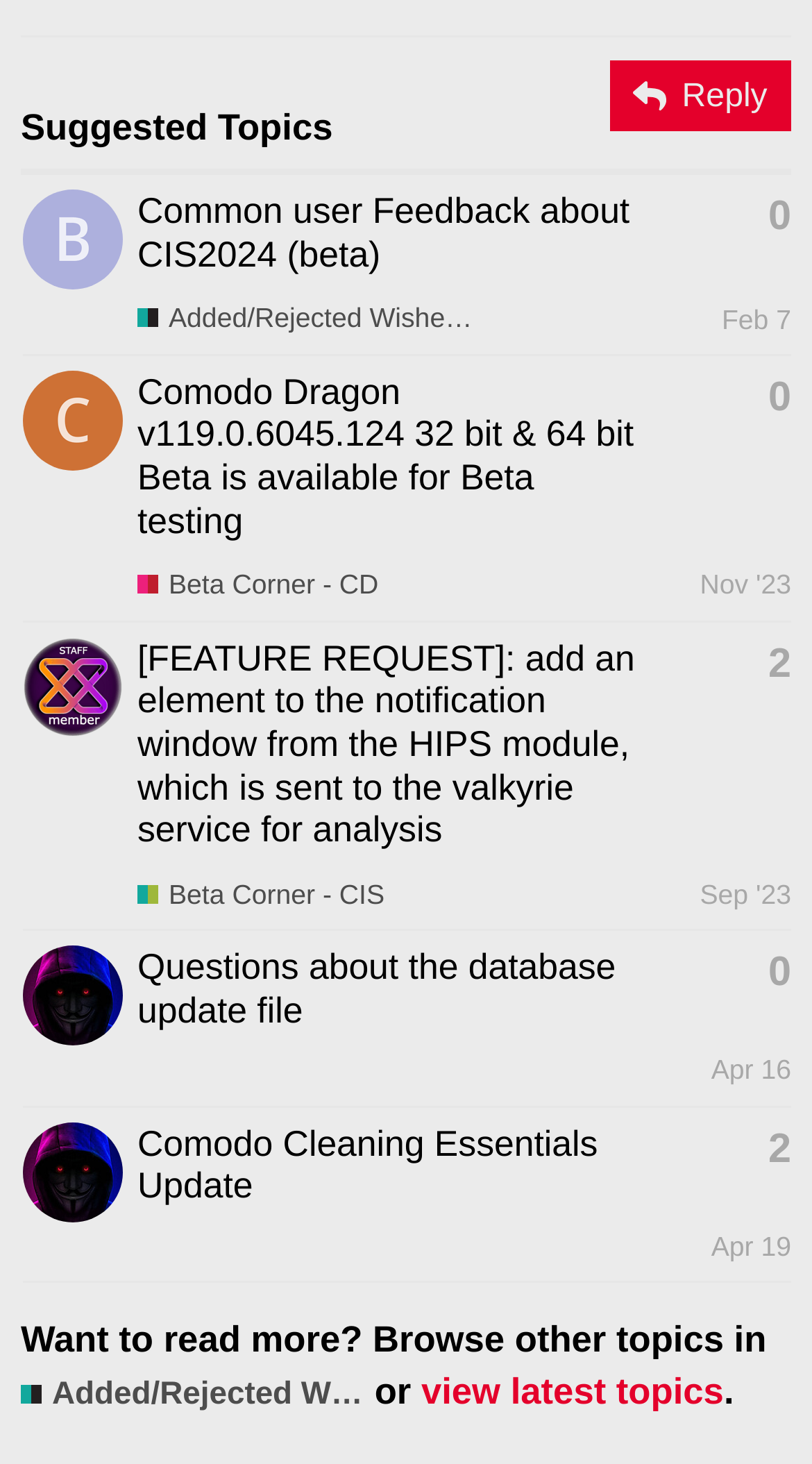Determine the bounding box coordinates for the UI element described. Format the coordinates as (top-left x, top-left y, bottom-right x, bottom-right y) and ensure all values are between 0 and 1. Element description: Sep '23

[0.862, 0.599, 0.974, 0.62]